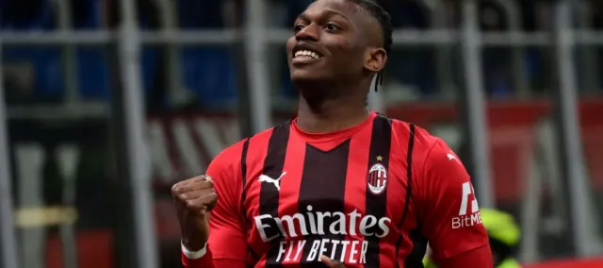Give a thorough explanation of the elements present in the image.

The image captures Rafael Leão, a forward for AC Milan, celebrating an impressive moment, likely following a goal. Dressed in the iconic red and black striped jersey emblazoned with "Emirates" across the front, he exudes joy and confidence. The backdrop, showcasing the stadium’s atmosphere, hints at an exciting match environment. Recently, Leão has made headlines after the club officially reported a profit of €6.1 million for the 2023/2024 season, marking a positive financial turnaround. His contract was extended after navigating a complicated legal situation with Sporting CP and Lille, which reflects both his value to the team and the club's commitment to retaining him. This season, he has already demonstrated his skills and impact, contributing significantly to Milan's performance.